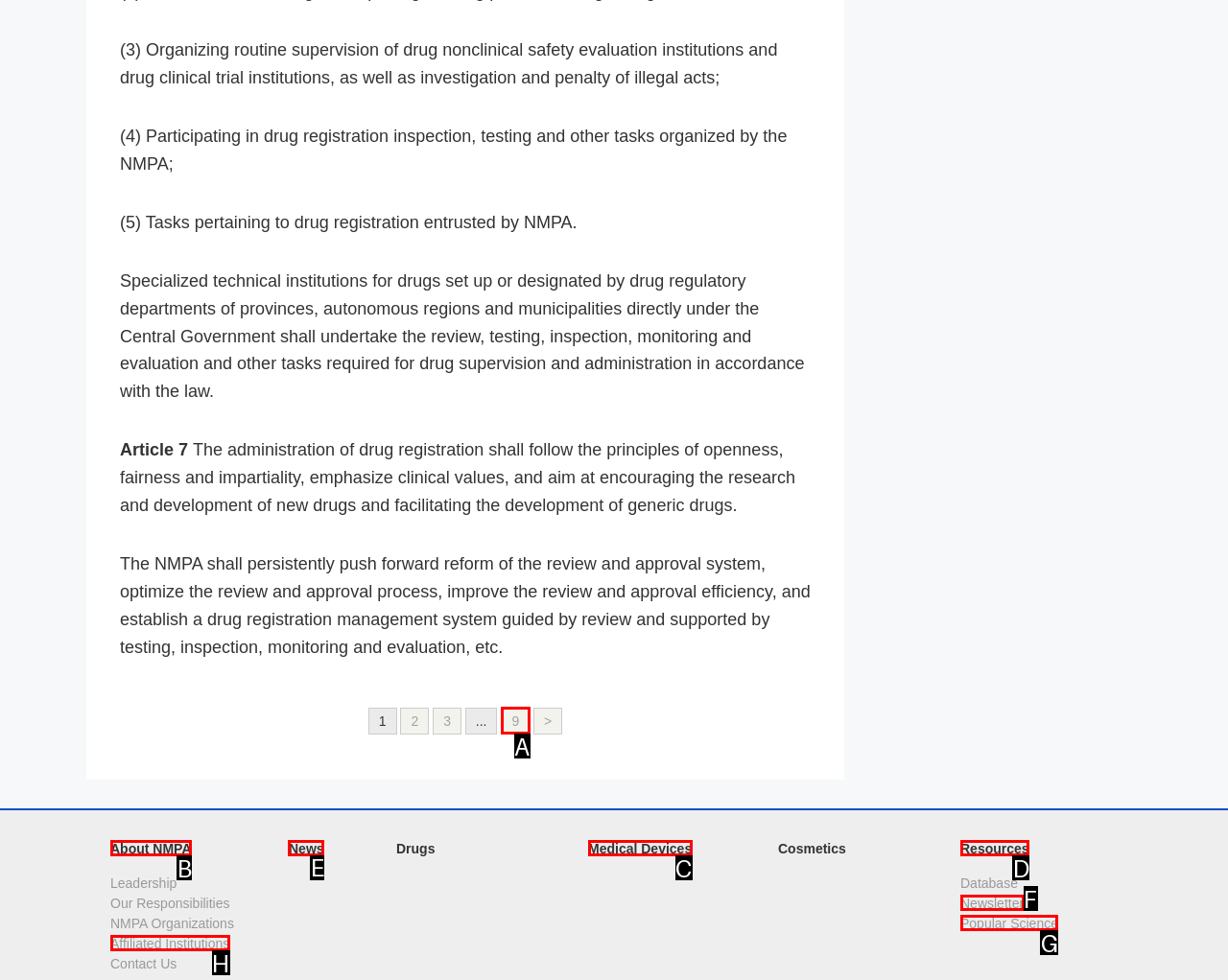Tell me which one HTML element I should click to complete the following task: View News Answer with the option's letter from the given choices directly.

E